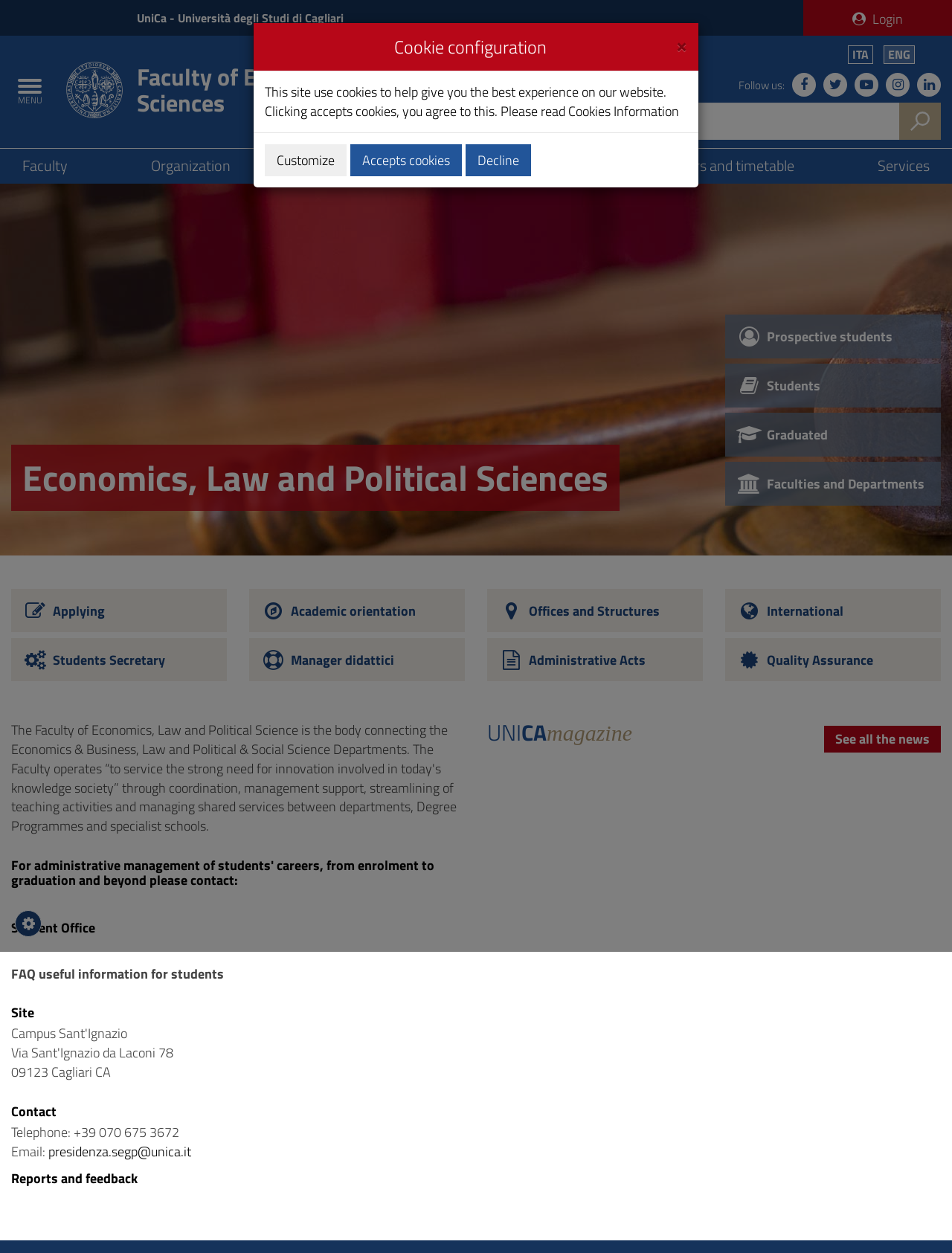Locate the coordinates of the bounding box for the clickable region that fulfills this instruction: "Search for something".

[0.945, 0.082, 0.988, 0.112]